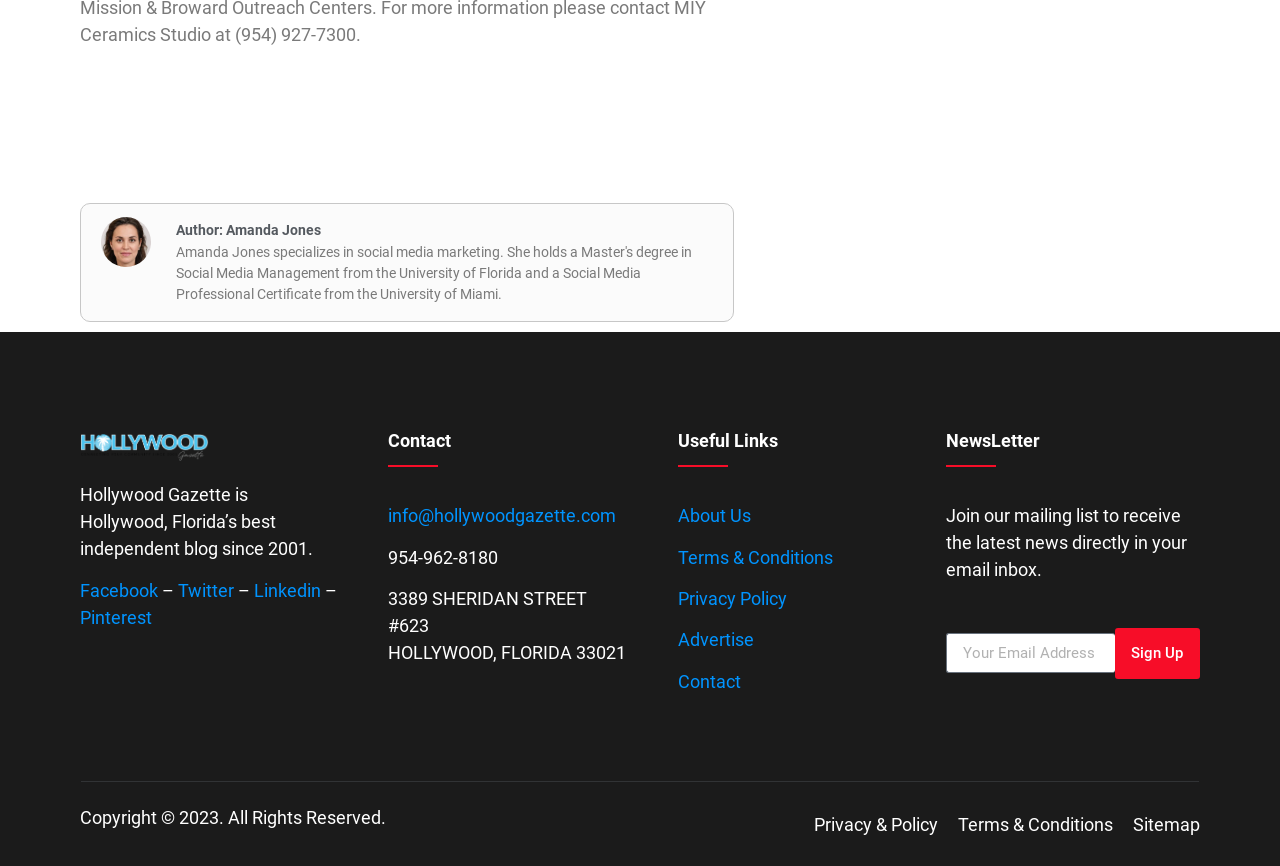Specify the bounding box coordinates of the area that needs to be clicked to achieve the following instruction: "View author profile".

[0.138, 0.252, 0.251, 0.275]